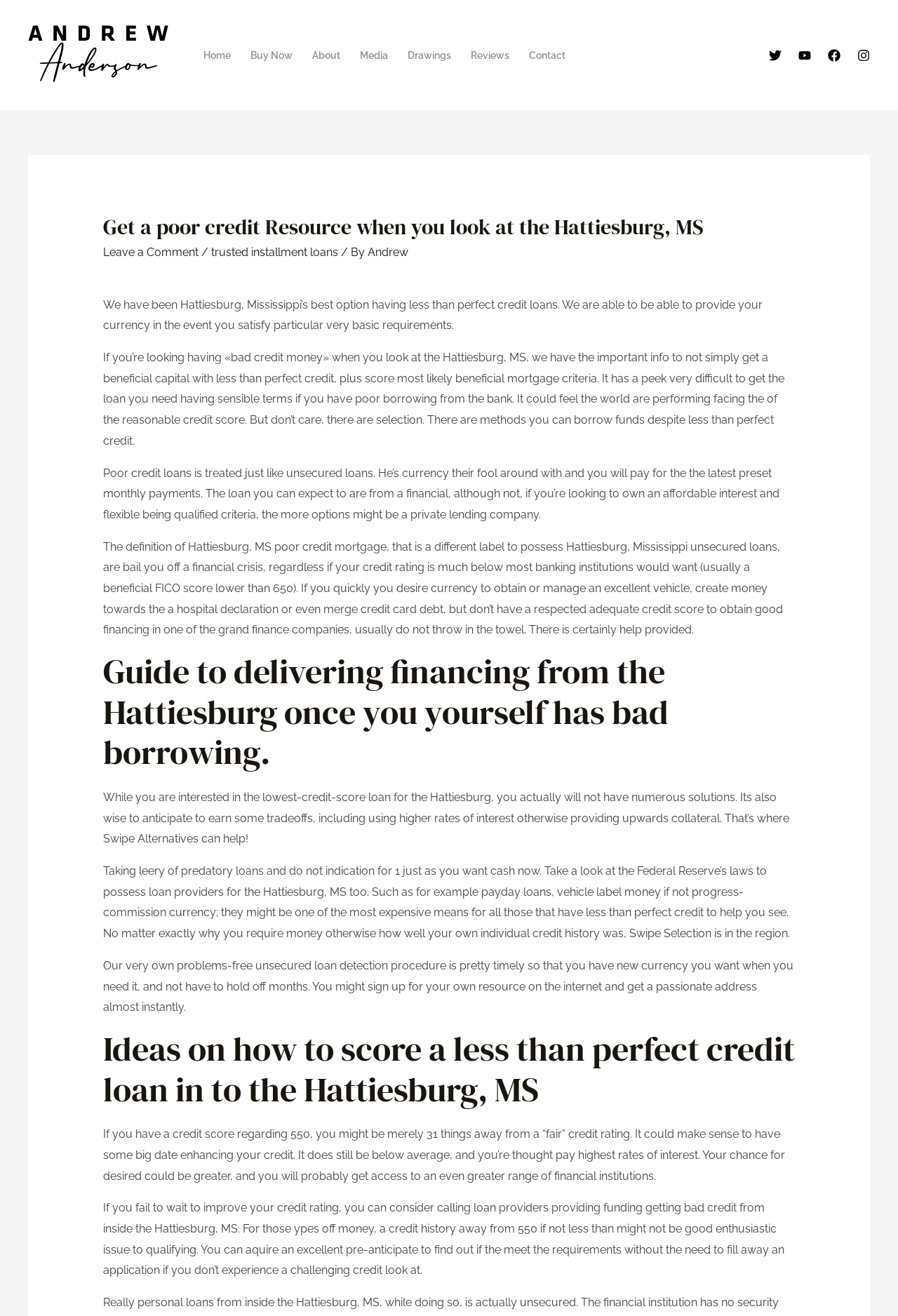Offer a comprehensive description of the webpage’s content and structure.

This webpage is about getting a poor credit resource in Hattiesburg, MS, and it is associated with Andrew Anderson. At the top left, there is a link to Andrew Anderson, accompanied by an image of the same name. Below this, there is a navigation section with links to different parts of the website, including Home, Buy Now, About, Media, Drawings, Reviews, and Contact.

The main content of the webpage is divided into several sections. The first section has a heading that reads "Get a poor credit Resource when you look at the Hattiesburg, MS" and is followed by a link to "Leave a Comment" and some text about trusted installment loans. Below this, there is a paragraph of text that explains that the website provides an option for people with poor credit to get a loan.

The next section has several paragraphs of text that discuss poor credit loans, how they work, and the benefits of using a private lending company. There is also a heading that reads "Guide to delivering financing from the Hattiesburg once you yourself has bad borrowing." The text in this section explains the importance of being cautious when looking for loans and the benefits of using Swipe Alternatives.

Further down the page, there is a heading that reads "Ideas on how to score a less than perfect credit loan in to the Hattiesburg, MS" and is followed by some text that provides advice on how to improve one's credit score and how to get a loan with poor credit. There are also some links to other parts of the website scattered throughout the page. At the top right, there are three links with accompanying images, but the text associated with these links is not provided.